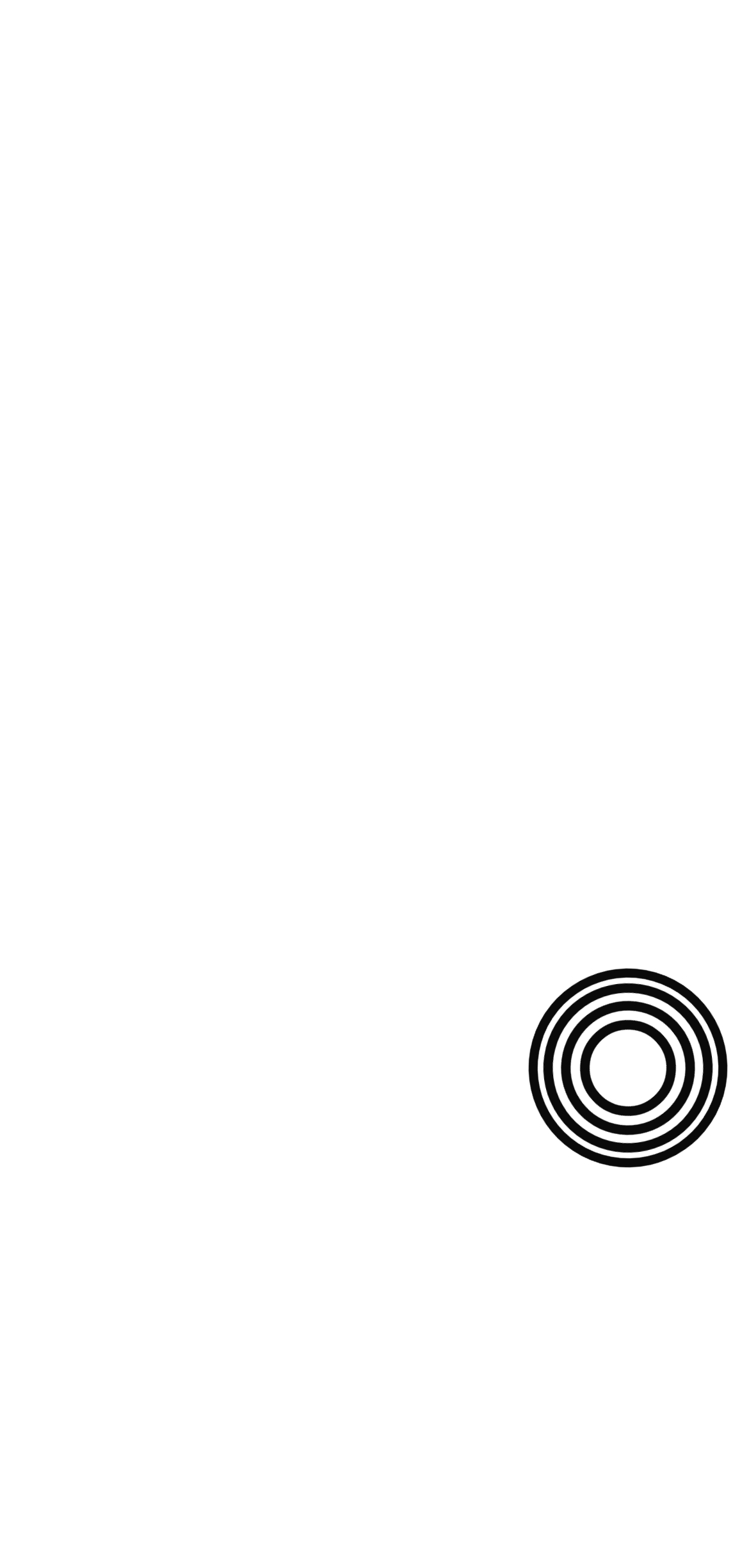Utilize the details in the image to thoroughly answer the following question: What is the service provided by the company?

I found the service provided by looking at the heading element with the text 'Bergen, NJ Water Pressure Testing' and the subheading 'The Water Pressure Testing Experts in Bergen NJ', indicating that the company provides water pressure testing services.